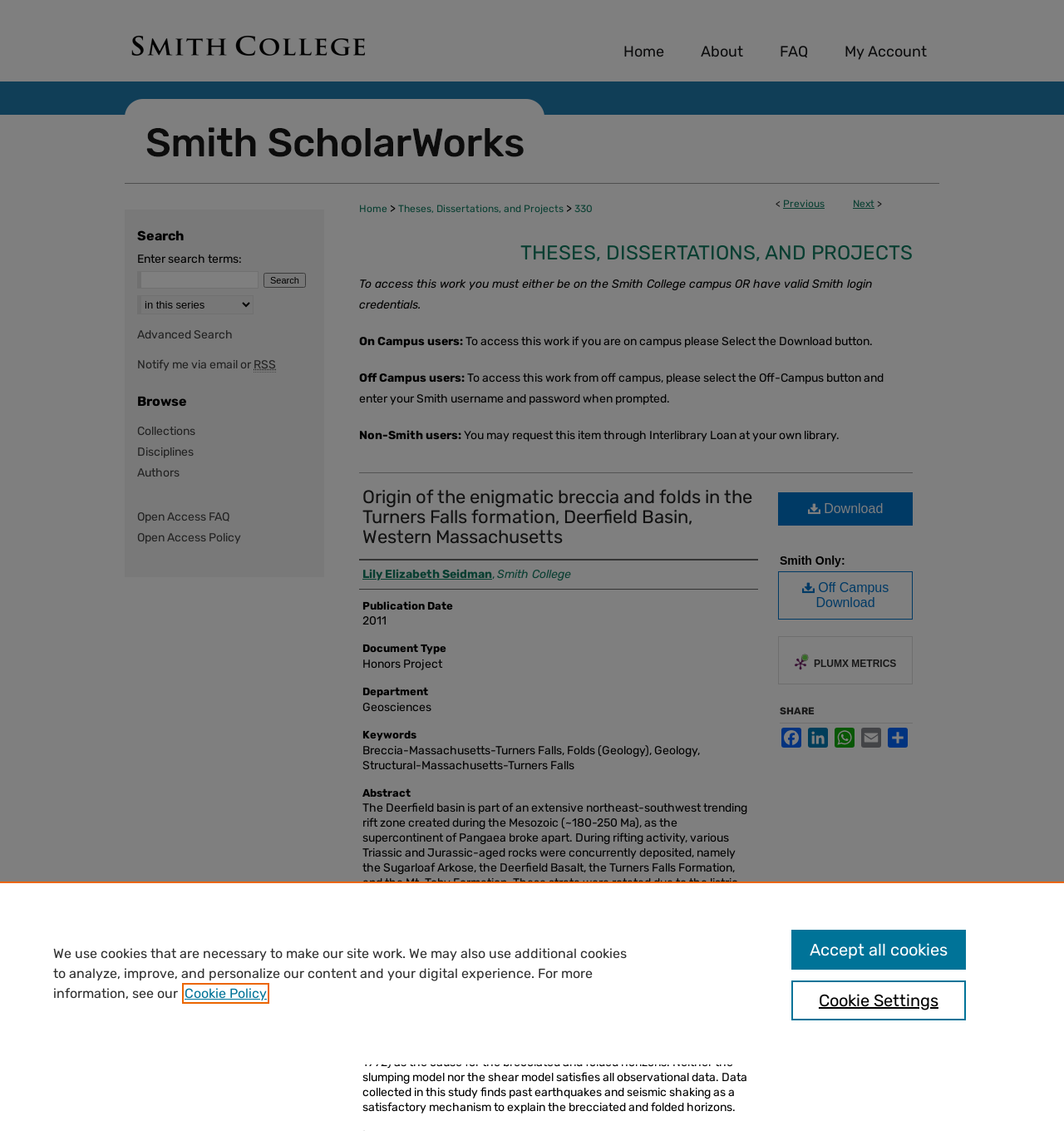Locate the coordinates of the bounding box for the clickable region that fulfills this instruction: "Share on Facebook".

[0.733, 0.643, 0.755, 0.661]